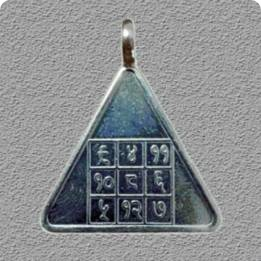Provide a comprehensive description of the image.

This image showcases the **Budh Pyra Yantra**, a spiritual talisman intricately designed in a triangular shape. The yantra features a unique grid pattern with various symbols that are believed to hold mystical significance. Made of silver, this yantra is not only an aesthetic piece of art but also a tool for spiritual awakening and enhancement of one's intellectual capacities. Priced at ₹3,200, the Budh Pyra Yantra is available for purchase online, providing a convenient option for those seeking to incorporate this powerful symbol into their lives. Enhance your spiritual practice and environment with this exquisite piece from Aurangabad.